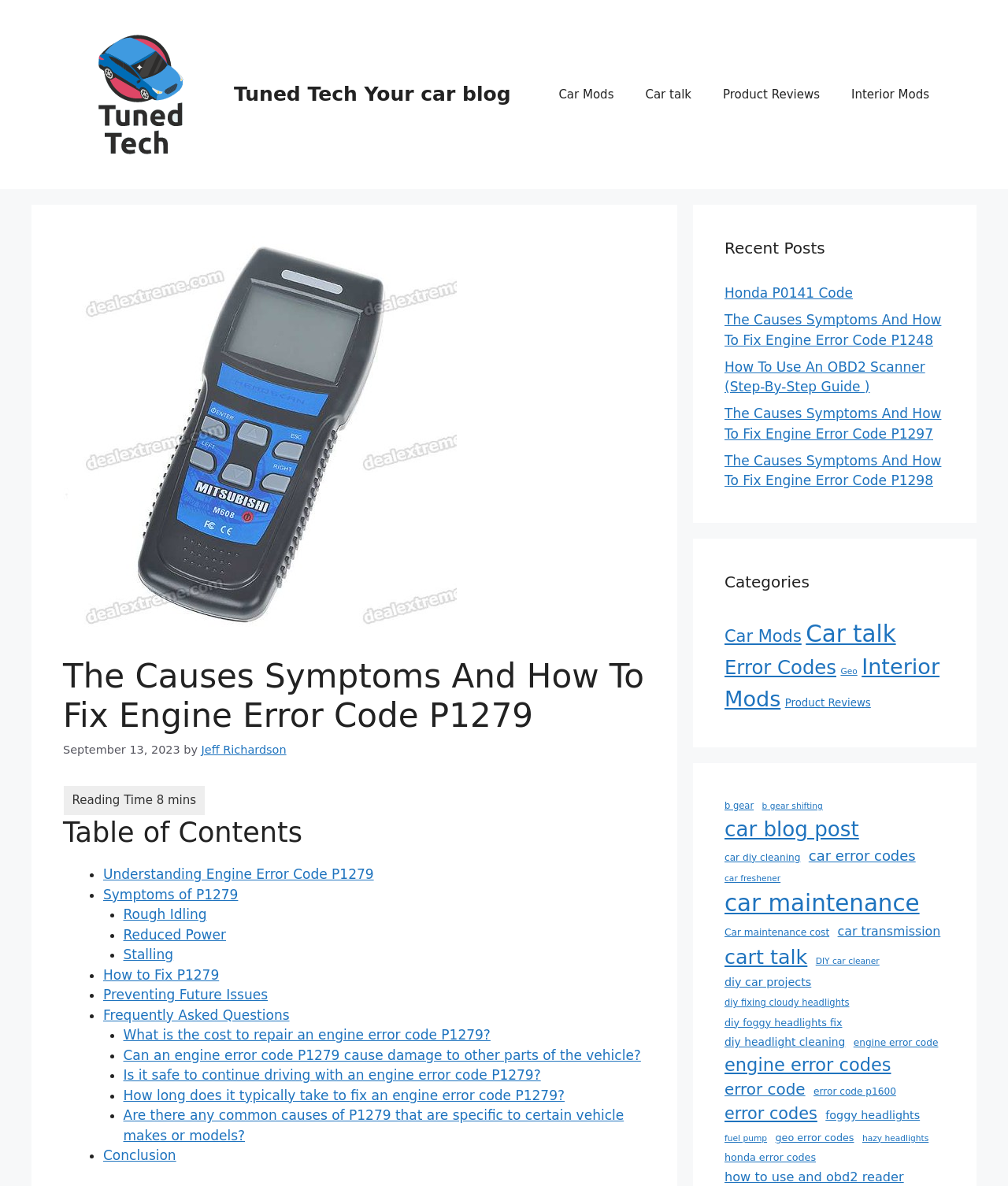Please specify the bounding box coordinates of the region to click in order to perform the following instruction: "Click on the link to learn about Car Mods".

[0.539, 0.06, 0.625, 0.1]